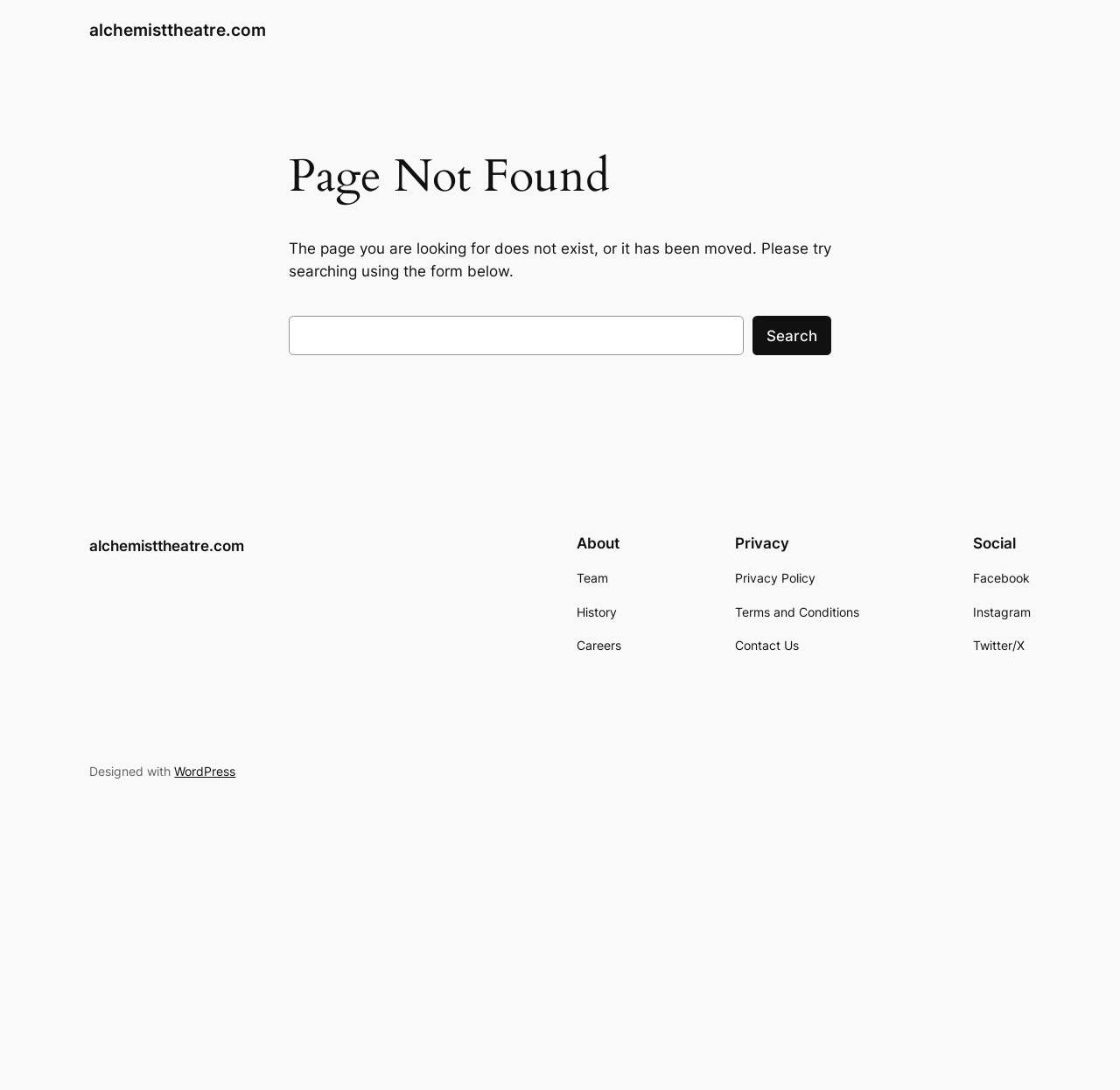Specify the bounding box coordinates of the region I need to click to perform the following instruction: "View privacy policy". The coordinates must be four float numbers in the range of 0 to 1, i.e., [left, top, right, bottom].

[0.656, 0.522, 0.728, 0.54]